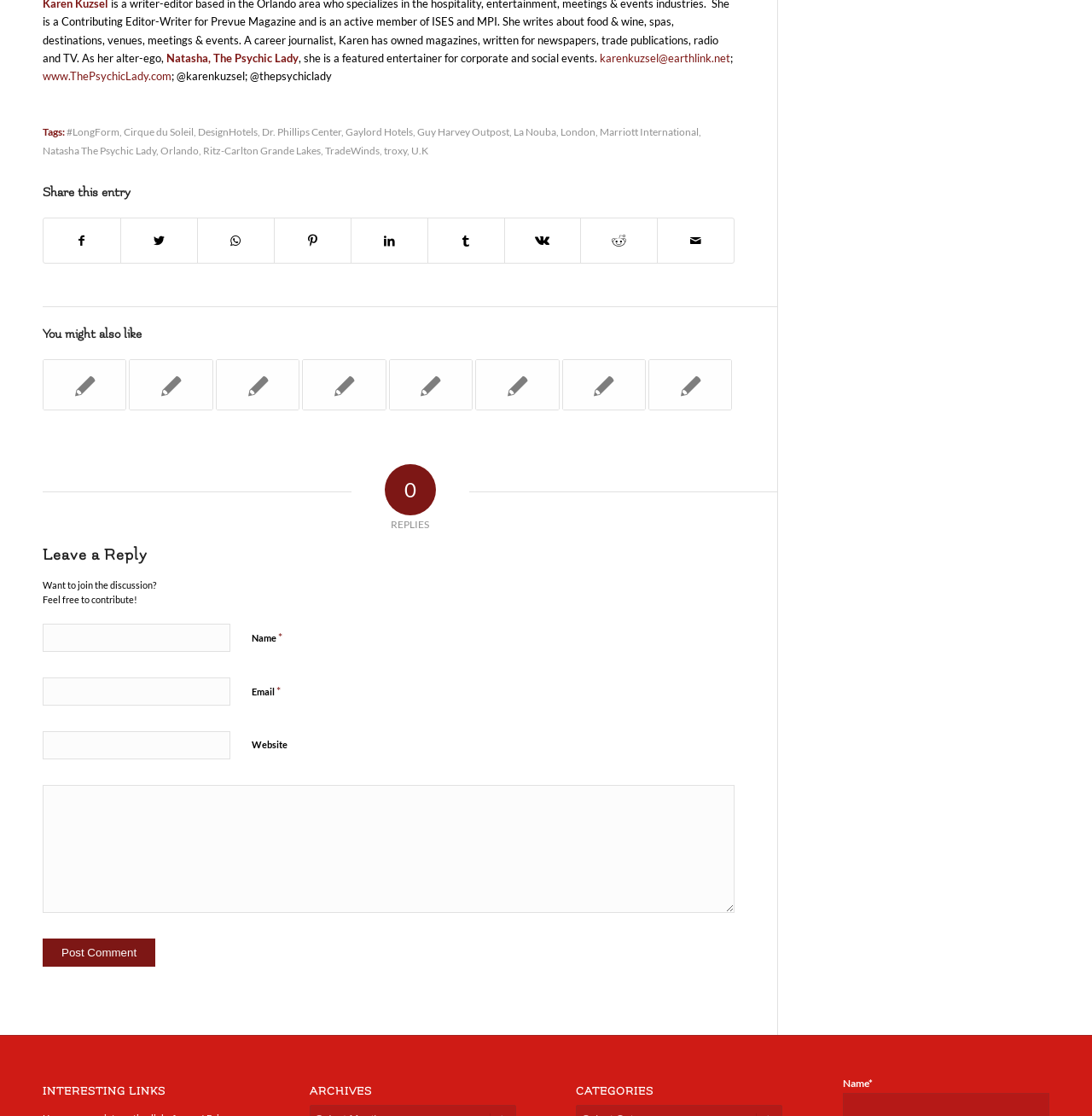Given the element description Back to all people, specify the bounding box coordinates of the corresponding UI element in the format (top-left x, top-left y, bottom-right x, bottom-right y). All values must be between 0 and 1.

None